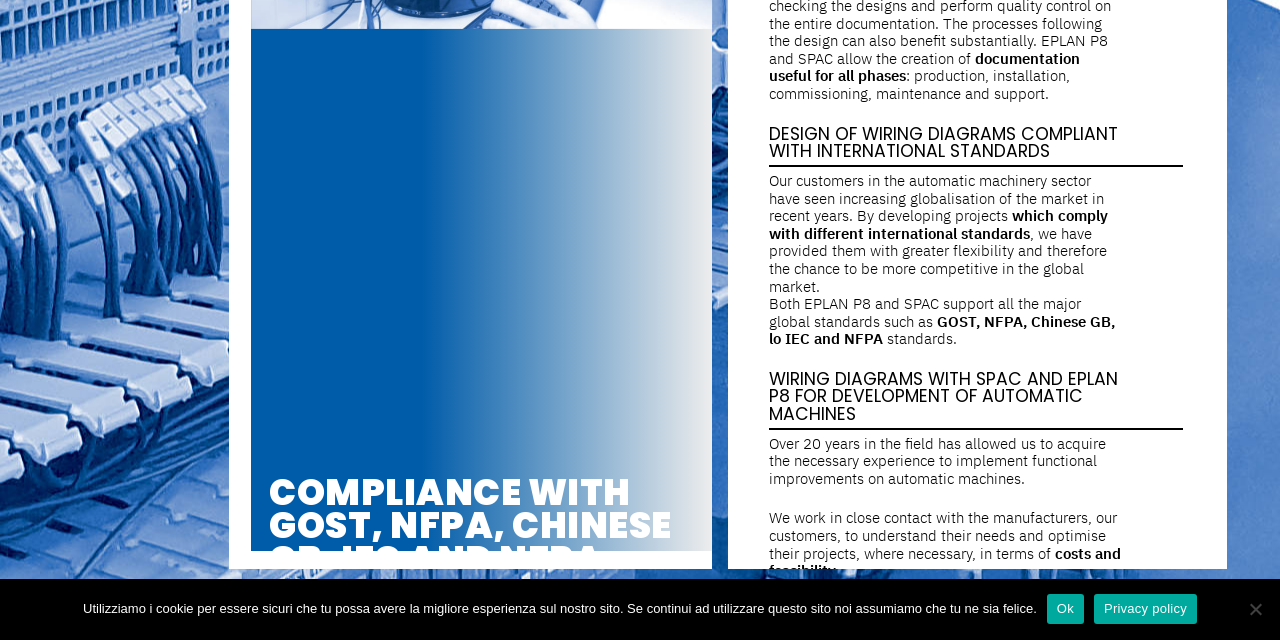Highlight the bounding box of the UI element that corresponds to this description: "Documento Contributo".

[0.764, 0.959, 0.862, 0.984]